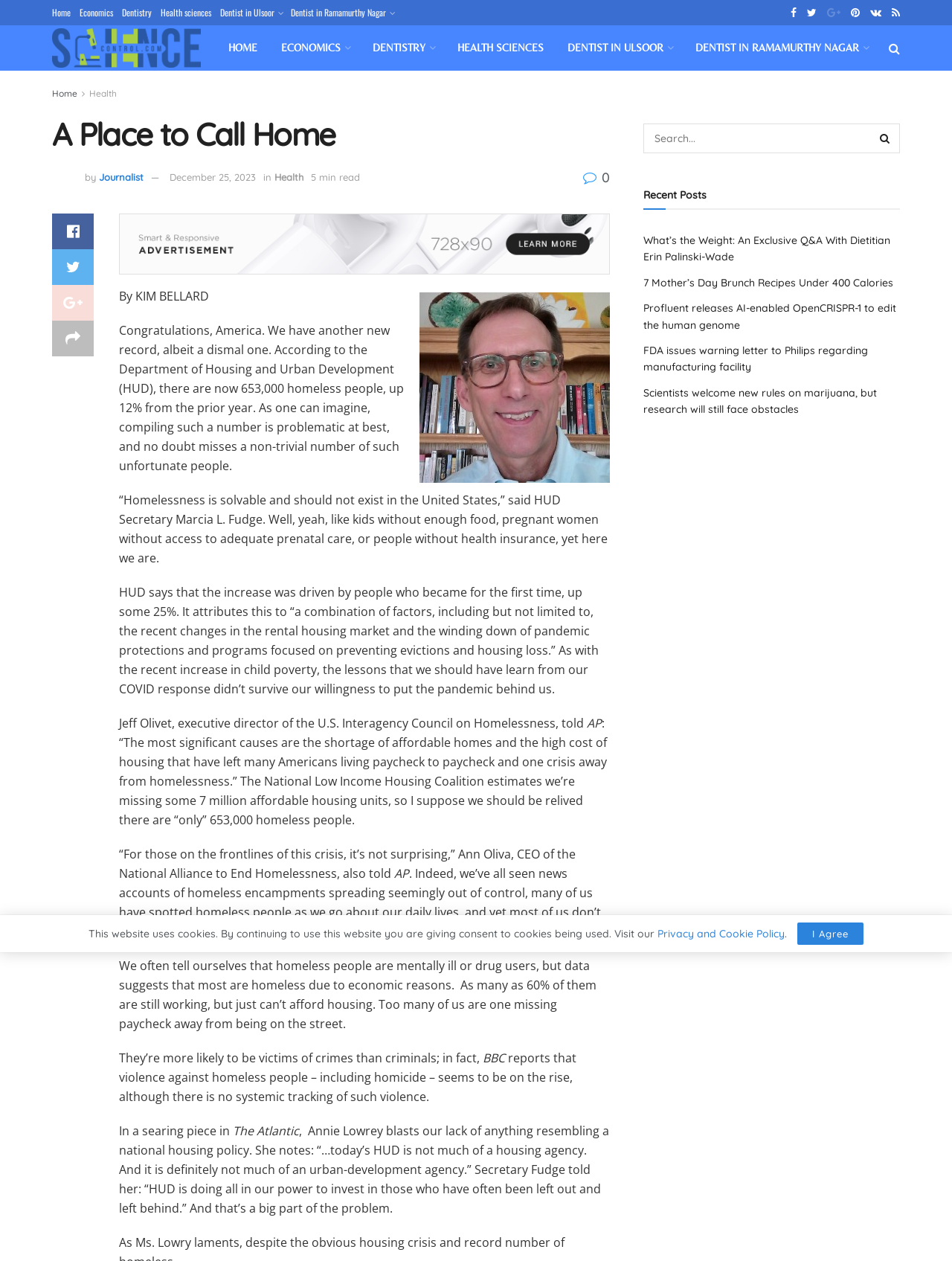Extract the main heading text from the webpage.

A Place to Call Home